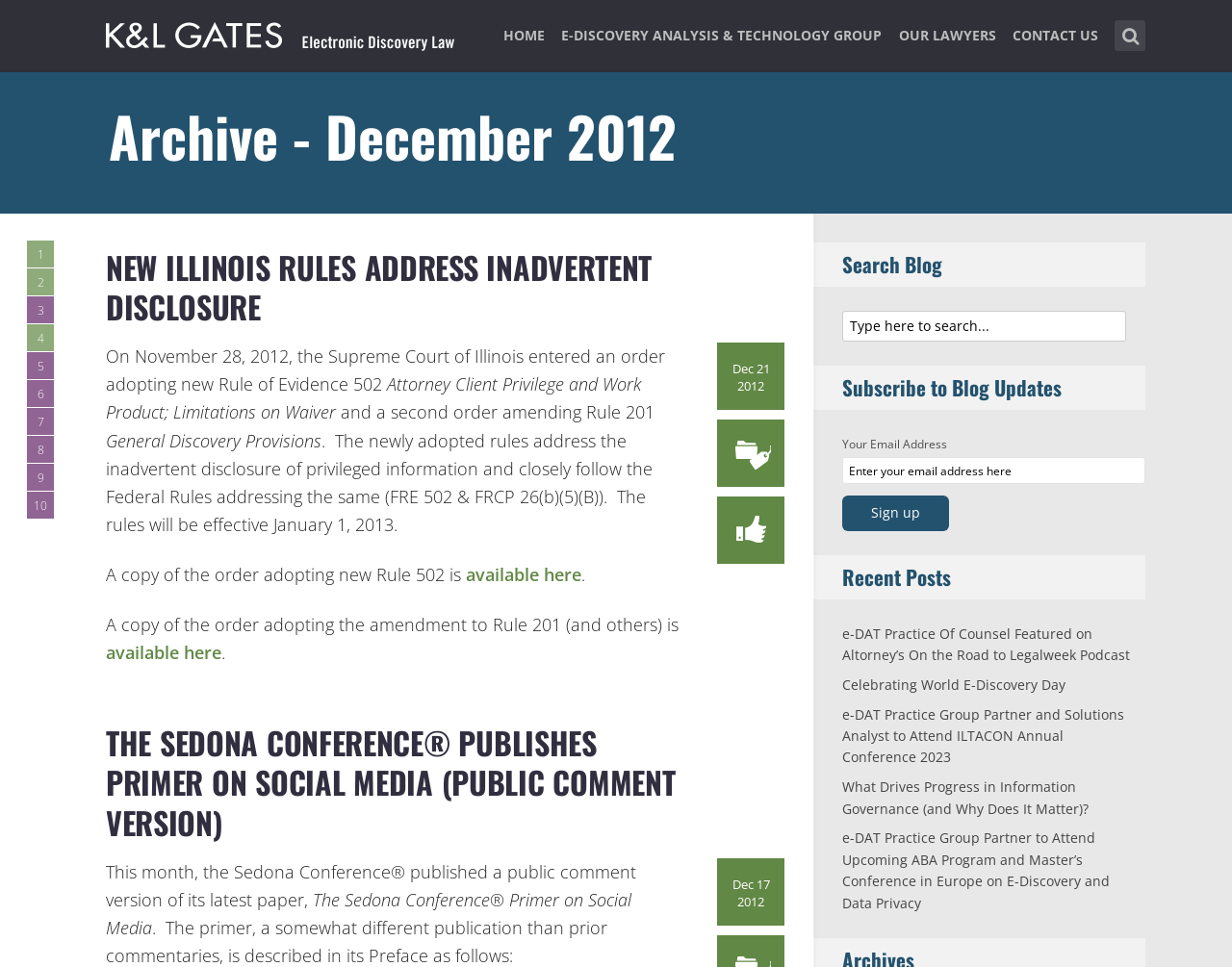What is the date of the second article?
Give a single word or phrase as your answer by examining the image.

Dec 17 2012